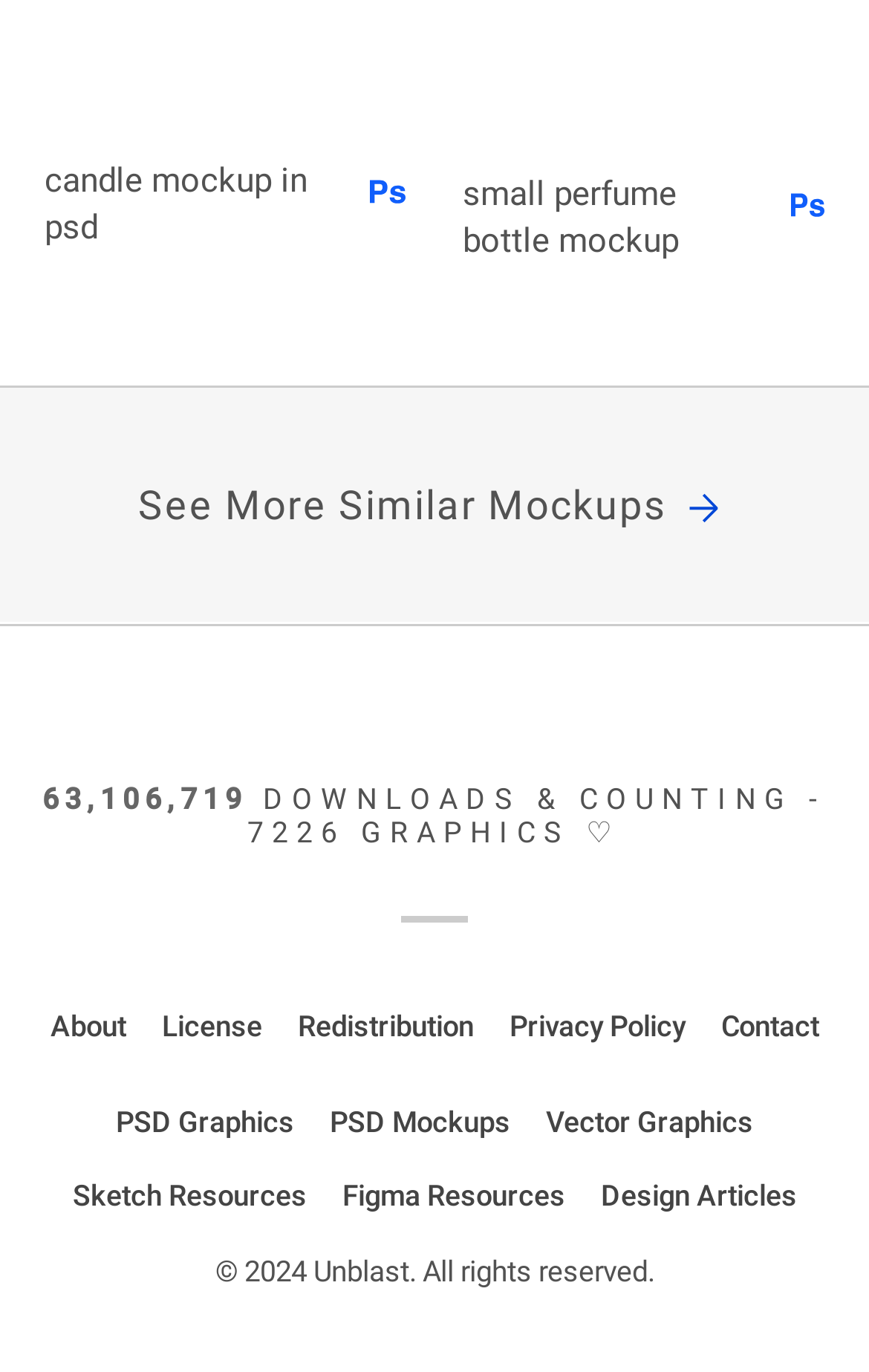How many categories are listed at the bottom?
Based on the visual content, answer with a single word or a brief phrase.

6